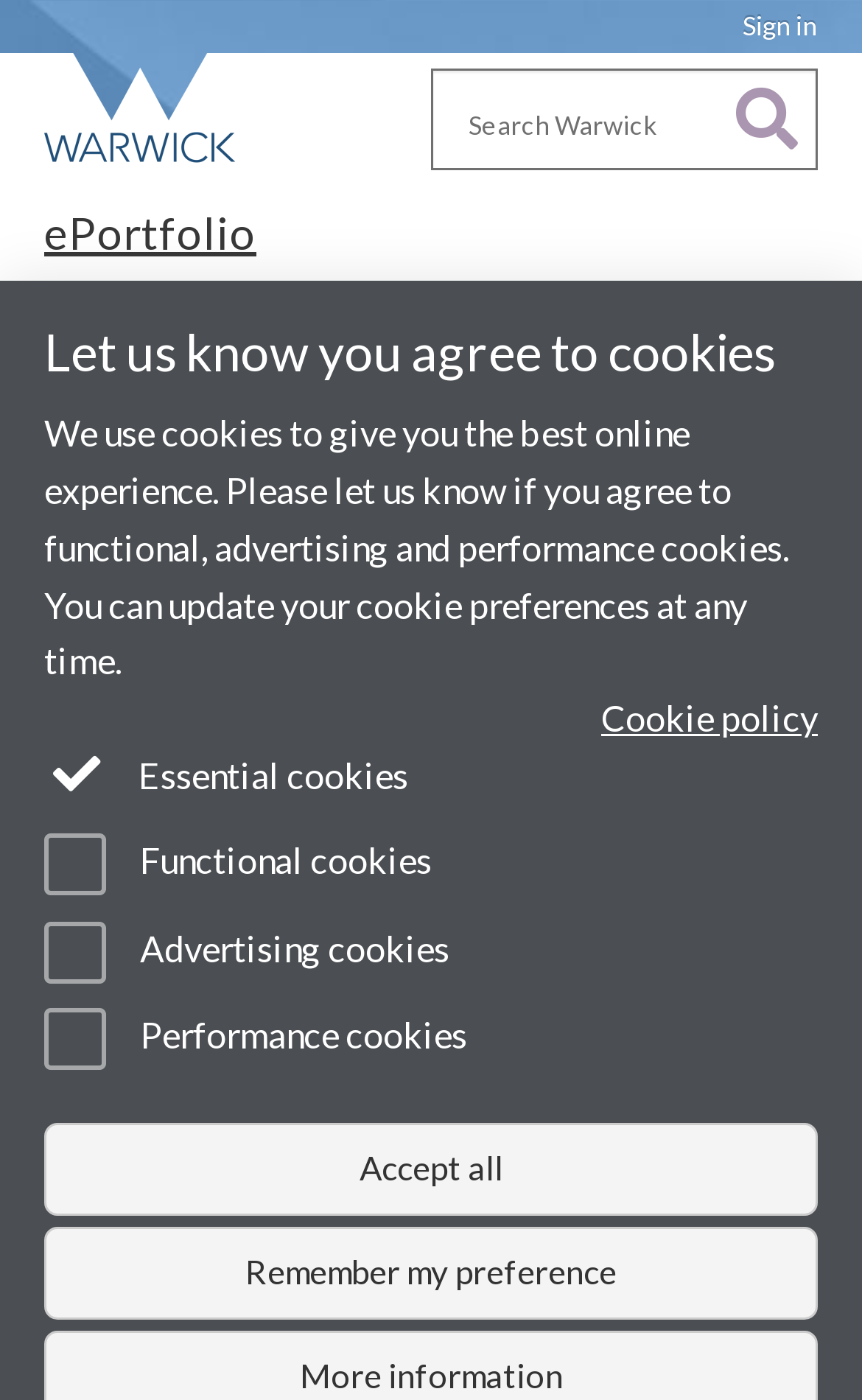What is the name of the supervisor of Elisabeth Wallmann's PhD research?
Look at the screenshot and provide an in-depth answer.

I found the answer by looking at the text content of the element with the description 'Dr. Katherine Astbury' which is a link element with a bounding box coordinate of [0.582, 0.675, 0.933, 0.701]. This element is a child of the Root Element.